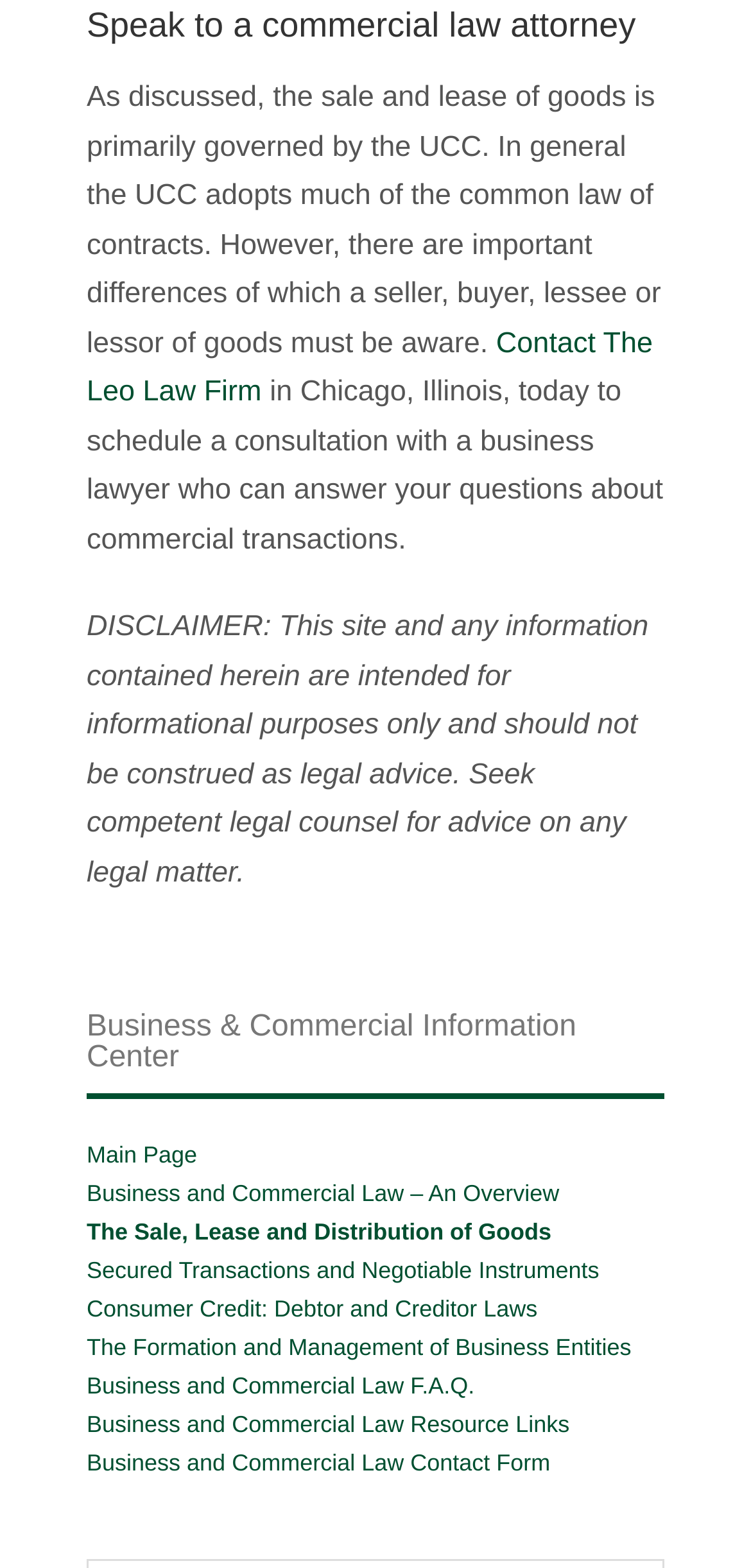Respond to the question below with a concise word or phrase:
What is the purpose of the website?

Informational purposes